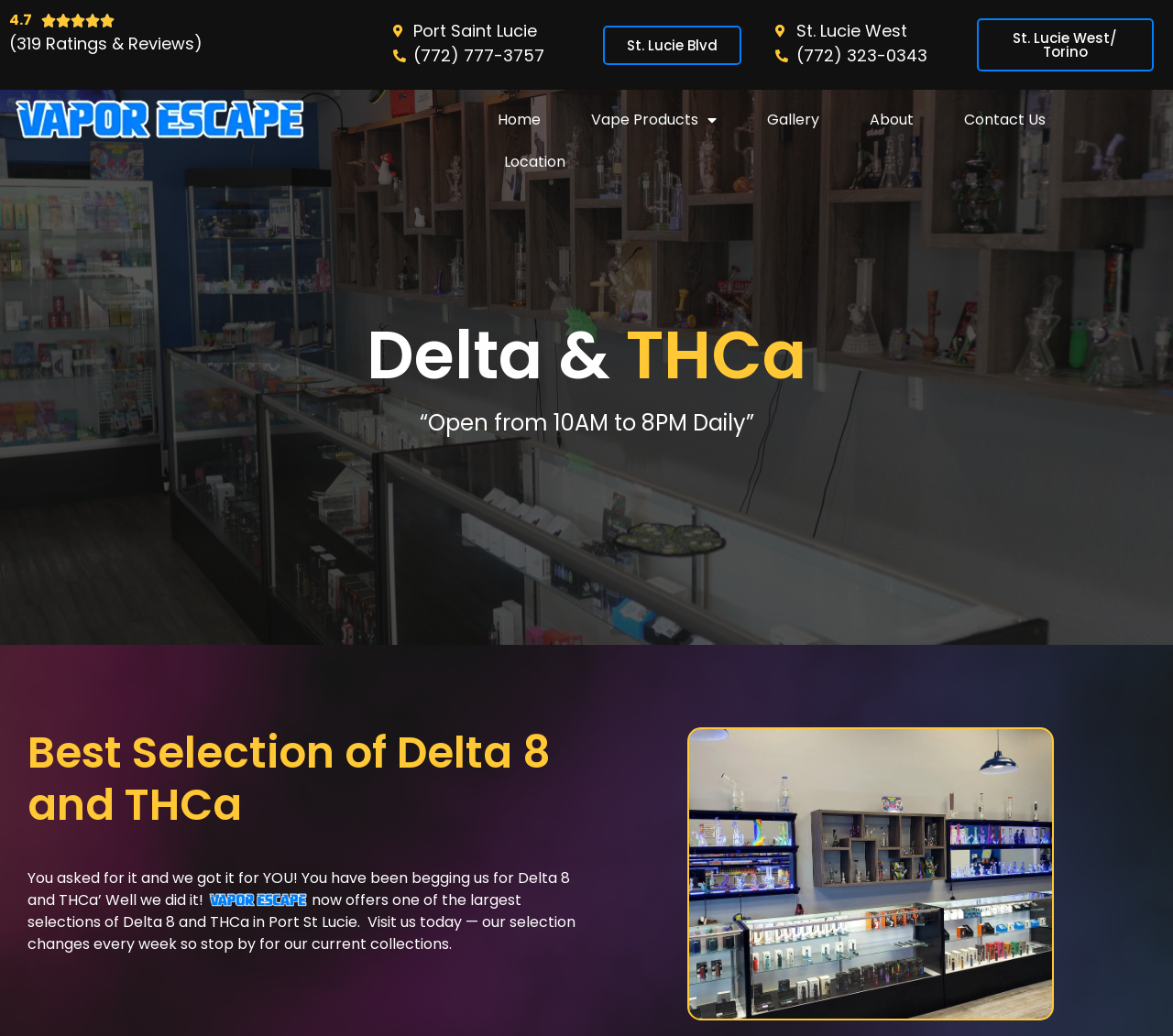What products does Vapor Escape offer?
From the details in the image, answer the question comprehensively.

The webpage has a menu item labeled 'Vape Products', suggesting that Vapor Escape offers a range of vape-related products, including Delta 8 and THCa, as mentioned in the webpage content.